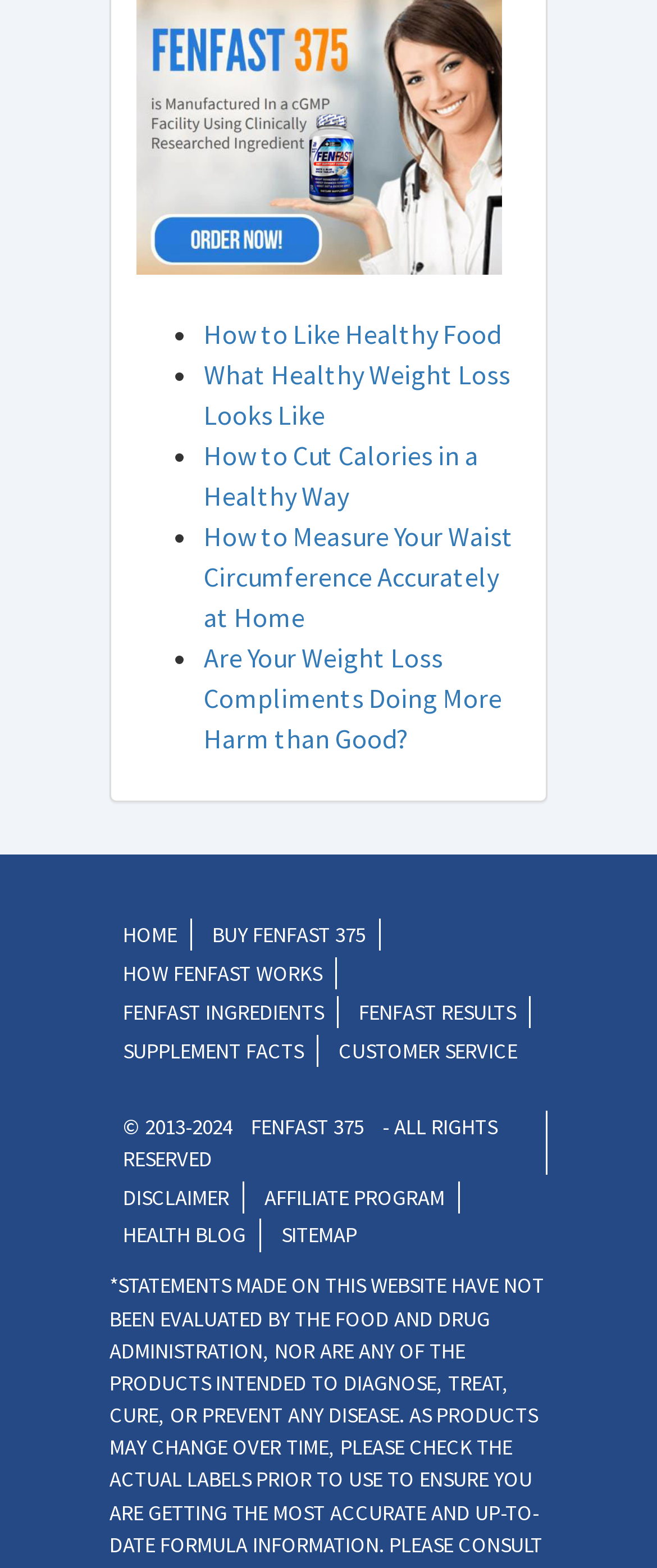Identify the bounding box coordinates of the region that should be clicked to execute the following instruction: "Toggle menu".

None